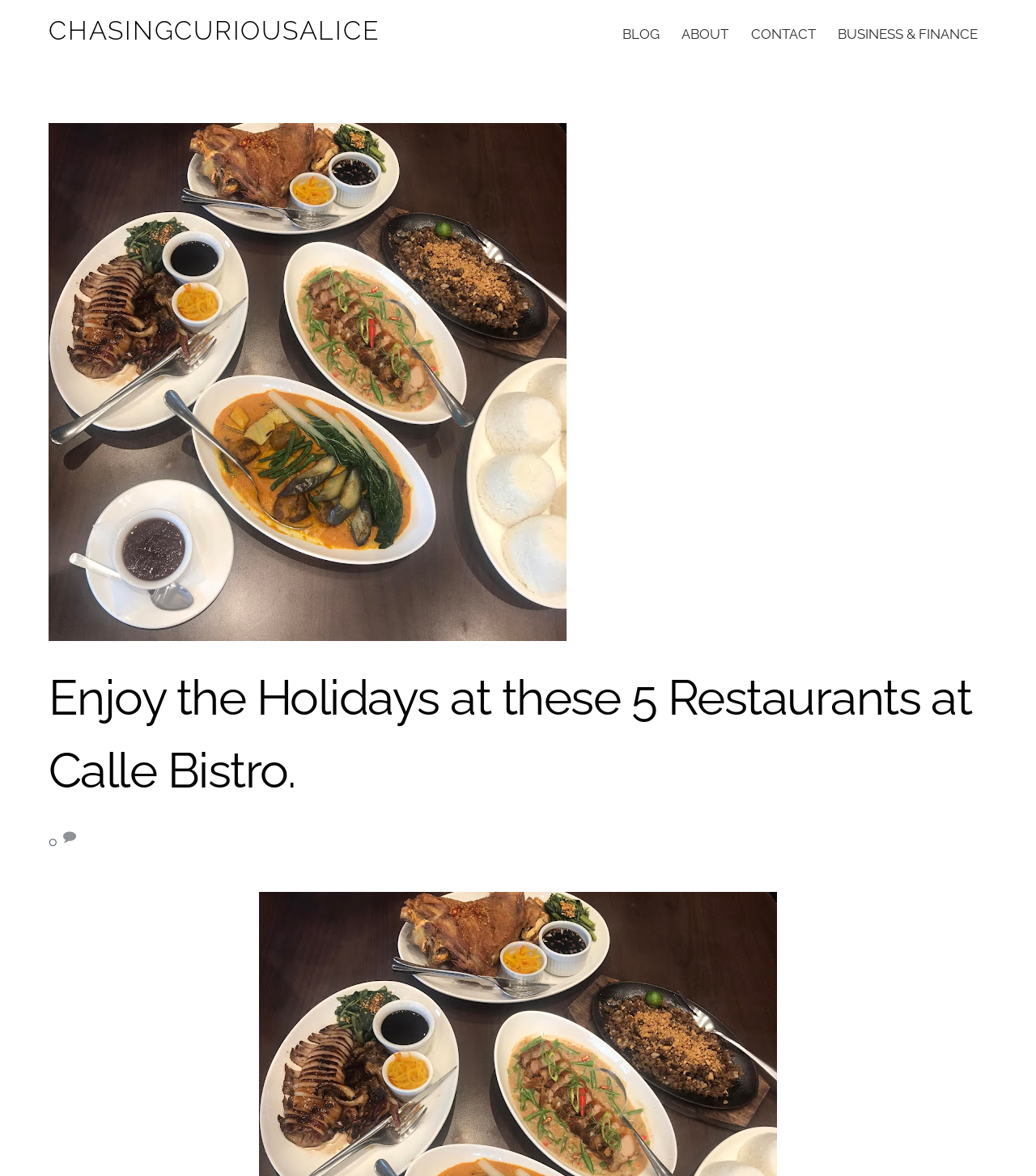Please look at the image and answer the question with a detailed explanation: What is the name of the blog?

I determined the answer by looking at the top navigation links, where I found a link labeled 'CHASINGCURIOUSALICE'. This suggests that the blog's name is Chasingcuriousalice.